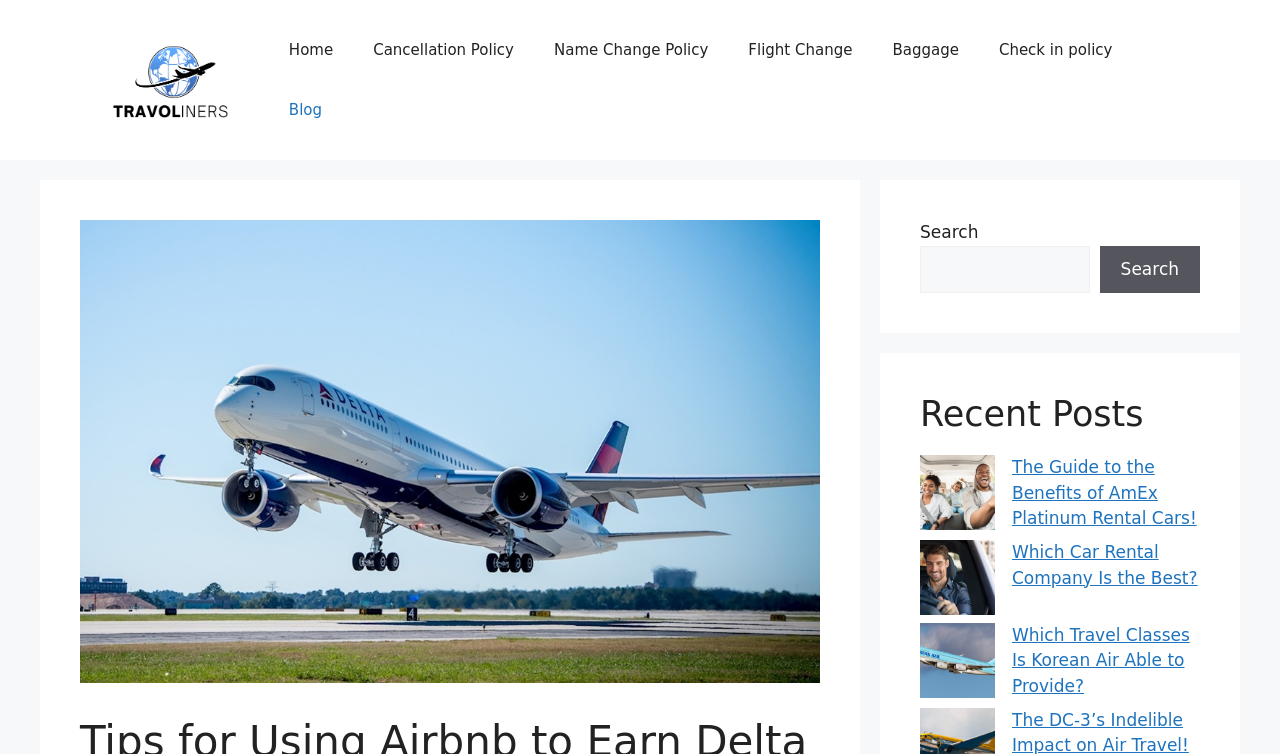Write an elaborate caption that captures the essence of the webpage.

This webpage is about airline guidelines and earning points and miles. At the top, there is a banner with the site's name, accompanied by a logo image. Below the banner, there is a primary navigation menu with links to various pages, including "Home", "Cancellation Policy", "Name Change Policy", and others. 

To the left of the navigation menu, there is a large image related to earning Delta SkyMiles on Airbnb stays. On the right side of the page, there is a search bar with a search button and a heading that says "Recent Posts". Below the search bar, there are three sections, each containing an image and a link to a recent post. The posts are about AmEx Platinum rental car benefits, the best car rental company, and Korean Air travel classes.

The overall structure of the page is divided into two main sections: the top section with the banner and navigation menu, and the bottom section with the search bar and recent posts. The images and links are arranged in a clean and organized manner, making it easy to navigate and find relevant information.